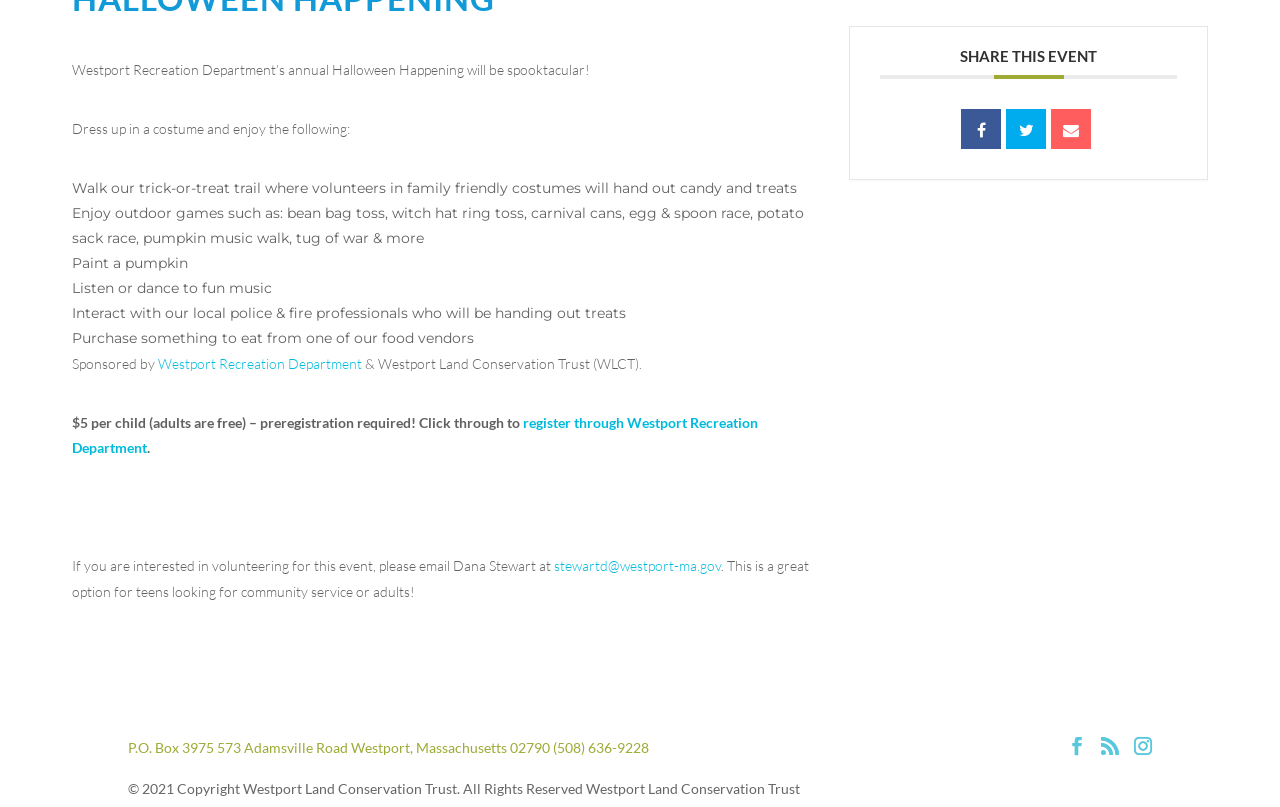Given the element description: "Westport Recreation Department", predict the bounding box coordinates of this UI element. The coordinates must be four float numbers between 0 and 1, given as [left, top, right, bottom].

[0.123, 0.439, 0.283, 0.461]